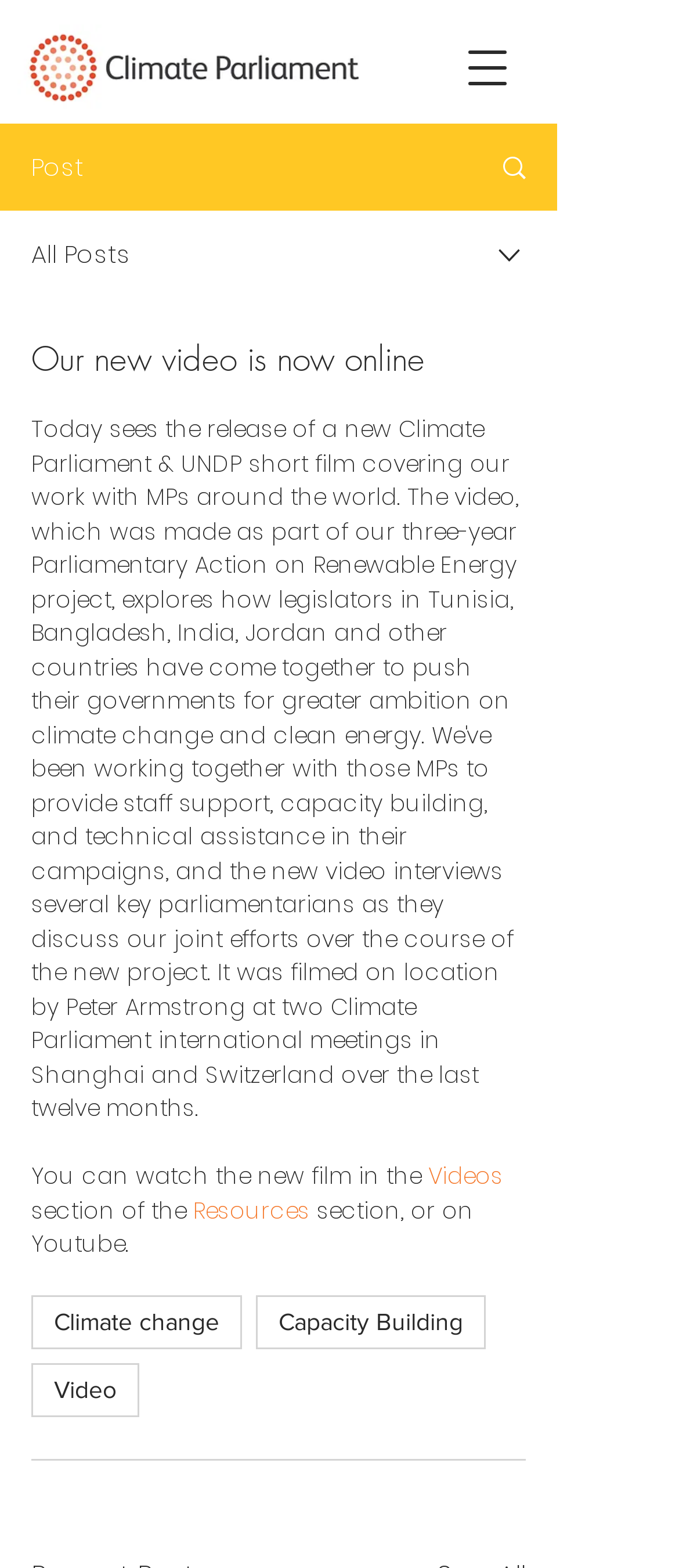Can you find the bounding box coordinates for the UI element given this description: "Resources"? Provide the coordinates as four float numbers between 0 and 1: [left, top, right, bottom].

[0.285, 0.761, 0.456, 0.782]